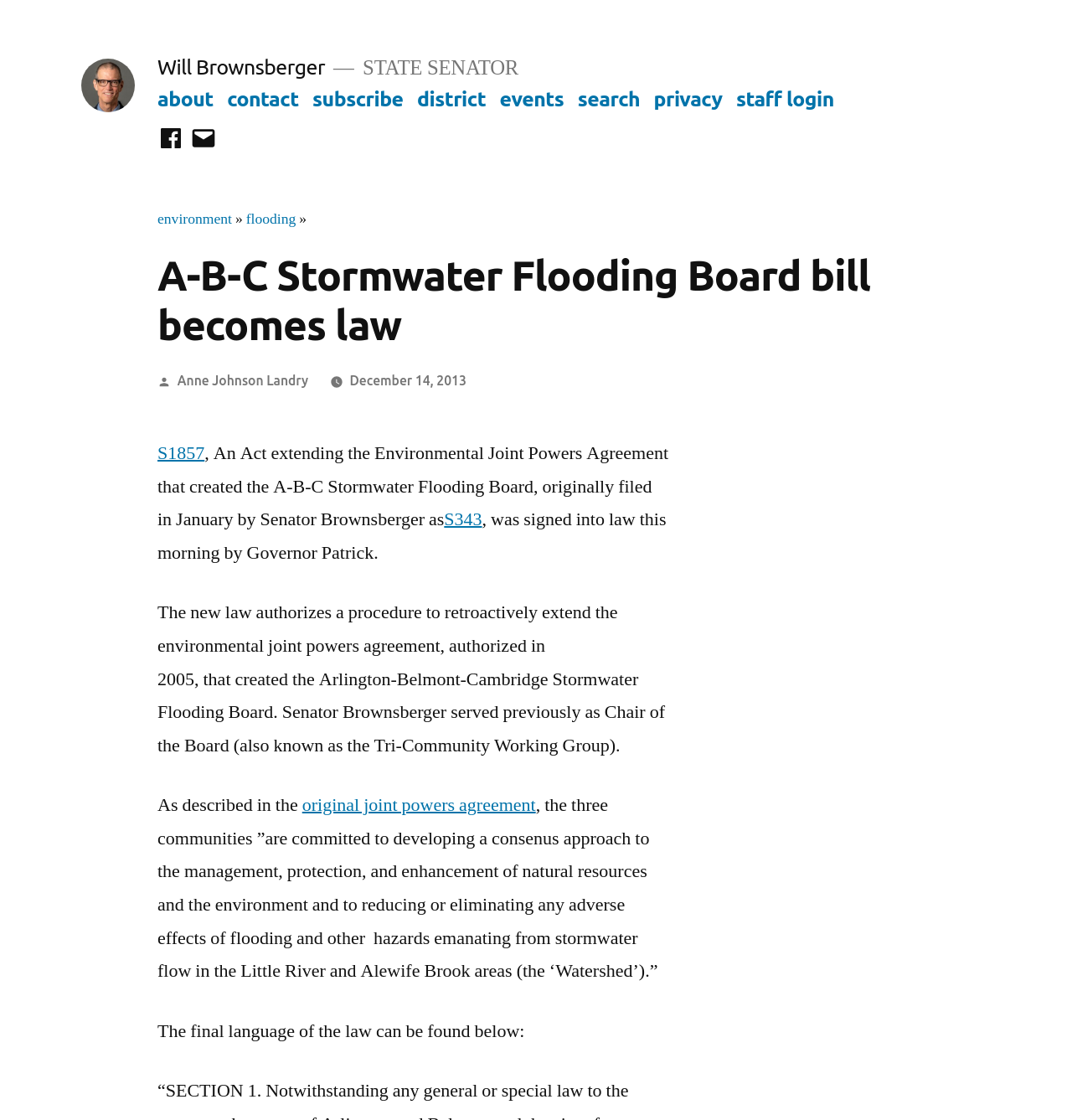Answer the question in a single word or phrase:
What is the date of the article?

December 14, 2013